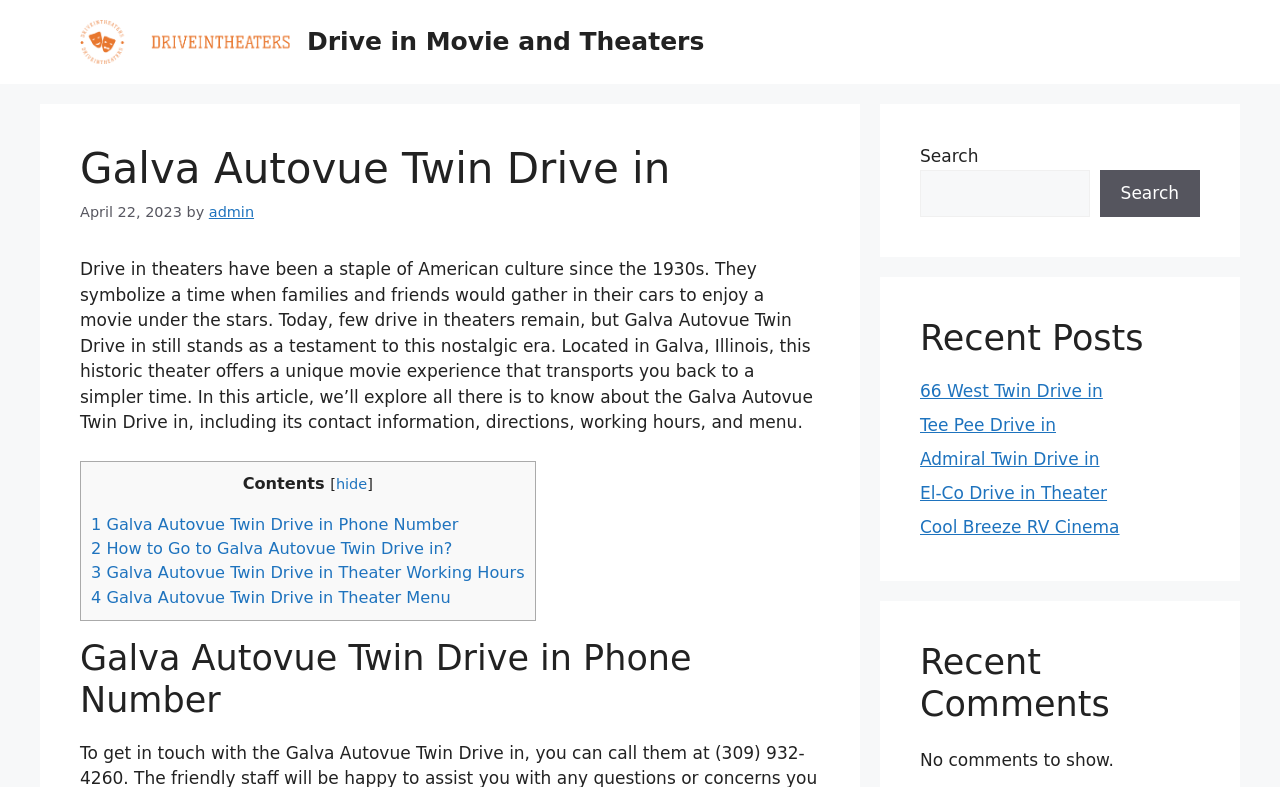Please provide the bounding box coordinates for the UI element as described: "alt="Drive in Movie and Theaters"". The coordinates must be four floats between 0 and 1, represented as [left, top, right, bottom].

[0.062, 0.04, 0.227, 0.065]